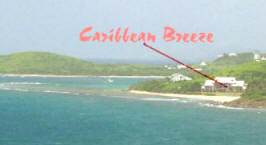Offer a detailed caption for the image presented.

The image depicts a picturesque view of the coastline, highlighting a beachfront property identified as "Caribbean Breeze." The setting showcases the tranquil blue waters of the Caribbean Sea, contrasting beautifully with the lush green hills in the background. The property is positioned directly on a sandy beach, providing easy access to the water and scenic vistas. This idyllic location is perfect for relaxation, with opportunities for swimming and snorkeling nearby. "Caribbean Breeze" offers a charming retreat for vacationers seeking to enjoy the warm sun and refreshing ocean breezes, encapsulating the essence of a coastal paradise.